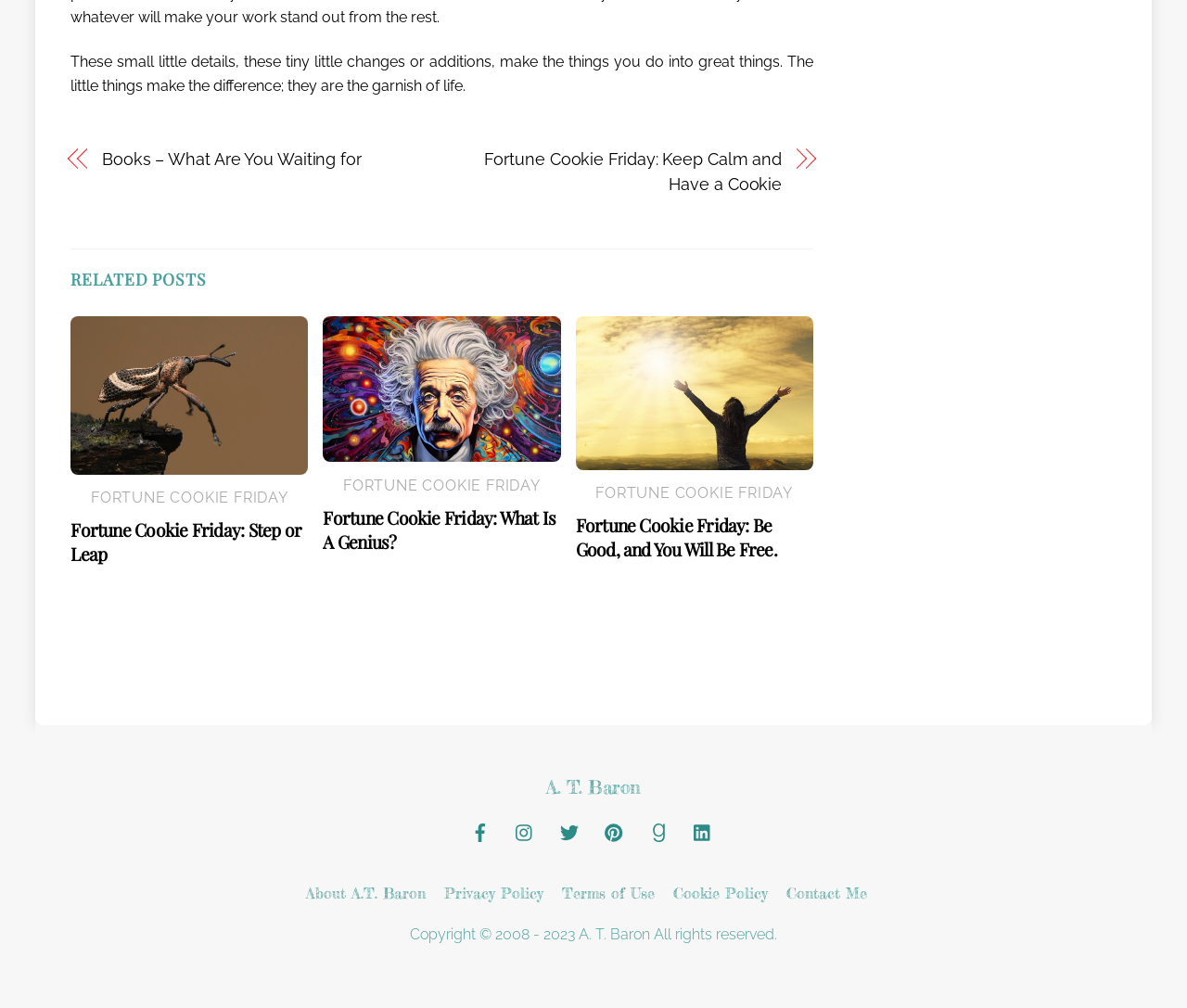Pinpoint the bounding box coordinates of the element that must be clicked to accomplish the following instruction: "View 'Fortune Cookie Friday: Step or Leap'". The coordinates should be in the format of four float numbers between 0 and 1, i.e., [left, top, right, bottom].

[0.06, 0.449, 0.26, 0.467]